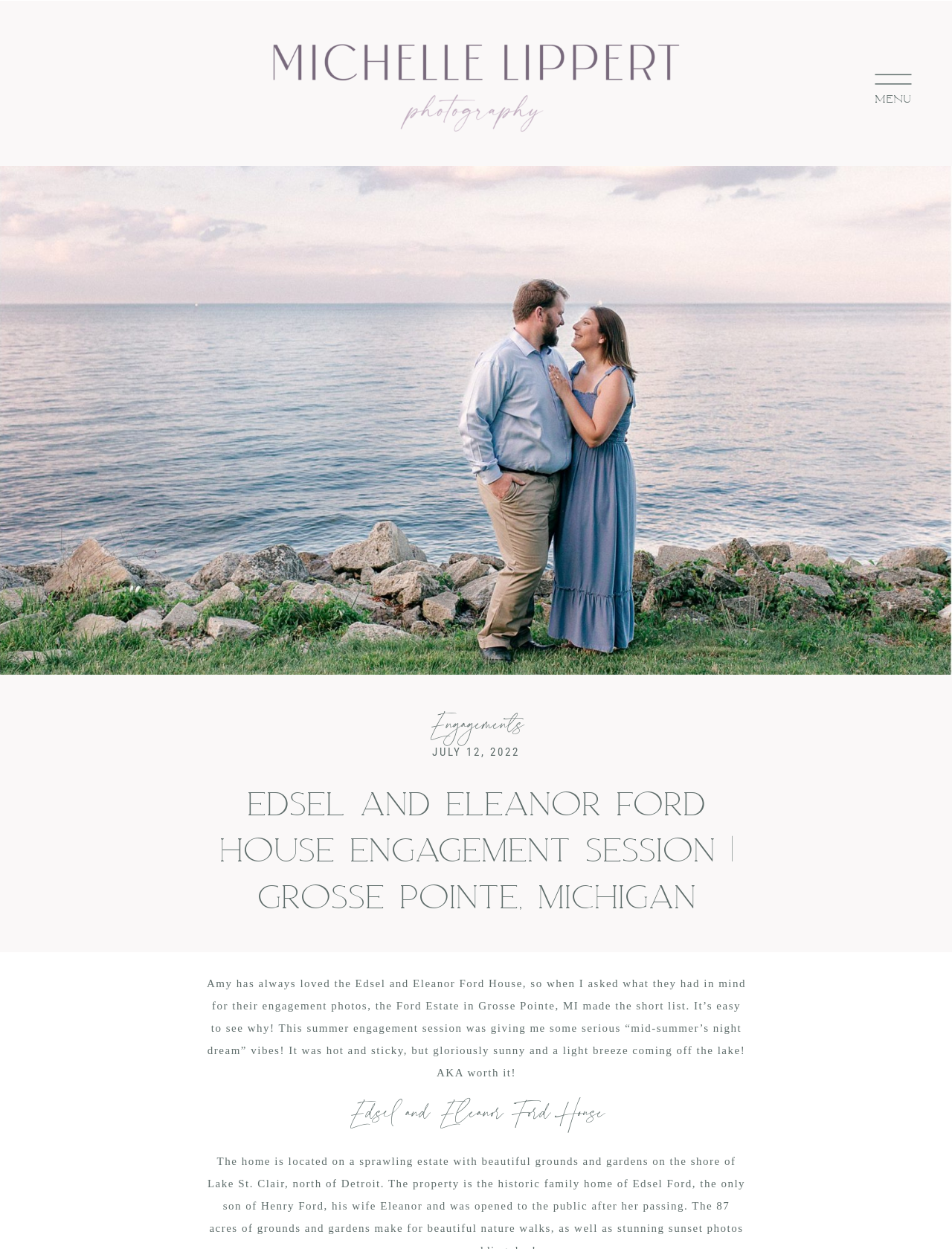Please answer the following question as detailed as possible based on the image: 
What is the photographer's name?

I found the answer by looking at the root element 'Edsel and Eleanor Ford House Engagement Session | Grosse Pointe, Michigan - Michelle Lippert Photography' which mentions the photographer's name.